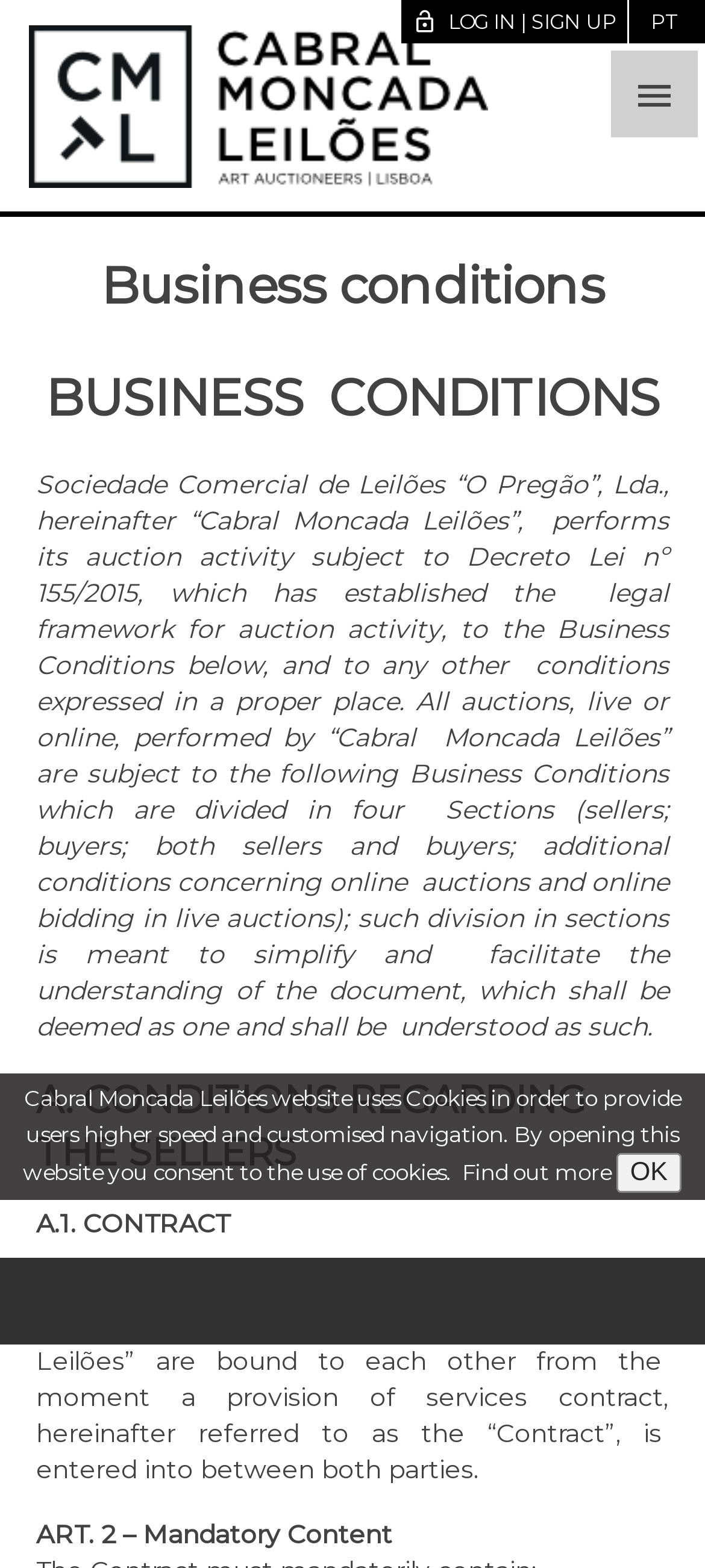What is the legal framework for auction activity in Portugal?
Give a comprehensive and detailed explanation for the question.

According to the Business Conditions, Cabral Moncada Leilões performs its auction activity subject to Decreto Lei nº 155/2015, which has established the legal framework for auction activity in Portugal.